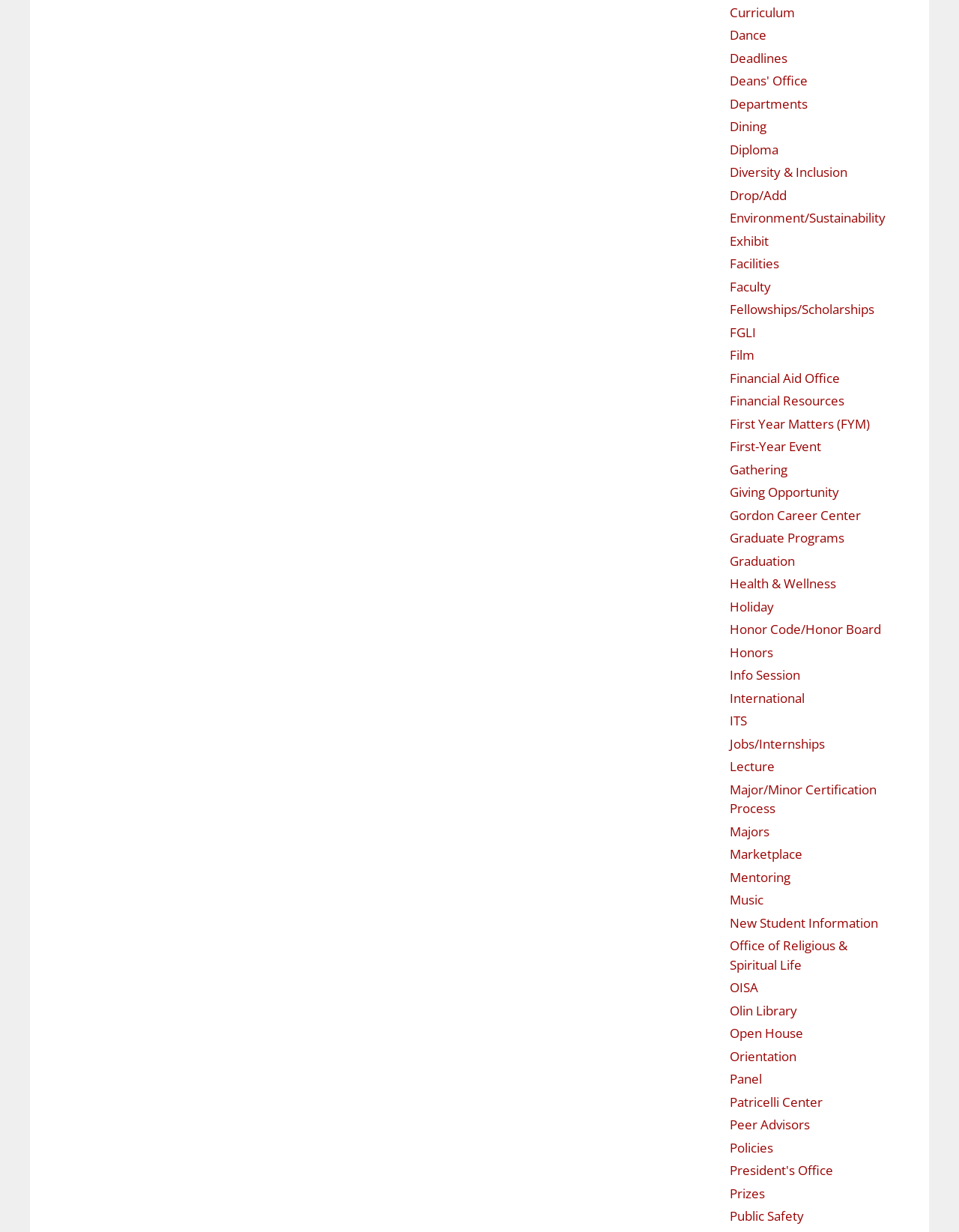Can you pinpoint the bounding box coordinates for the clickable element required for this instruction: "Click the 'Leave a Review' link"? The coordinates should be four float numbers between 0 and 1, i.e., [left, top, right, bottom].

None